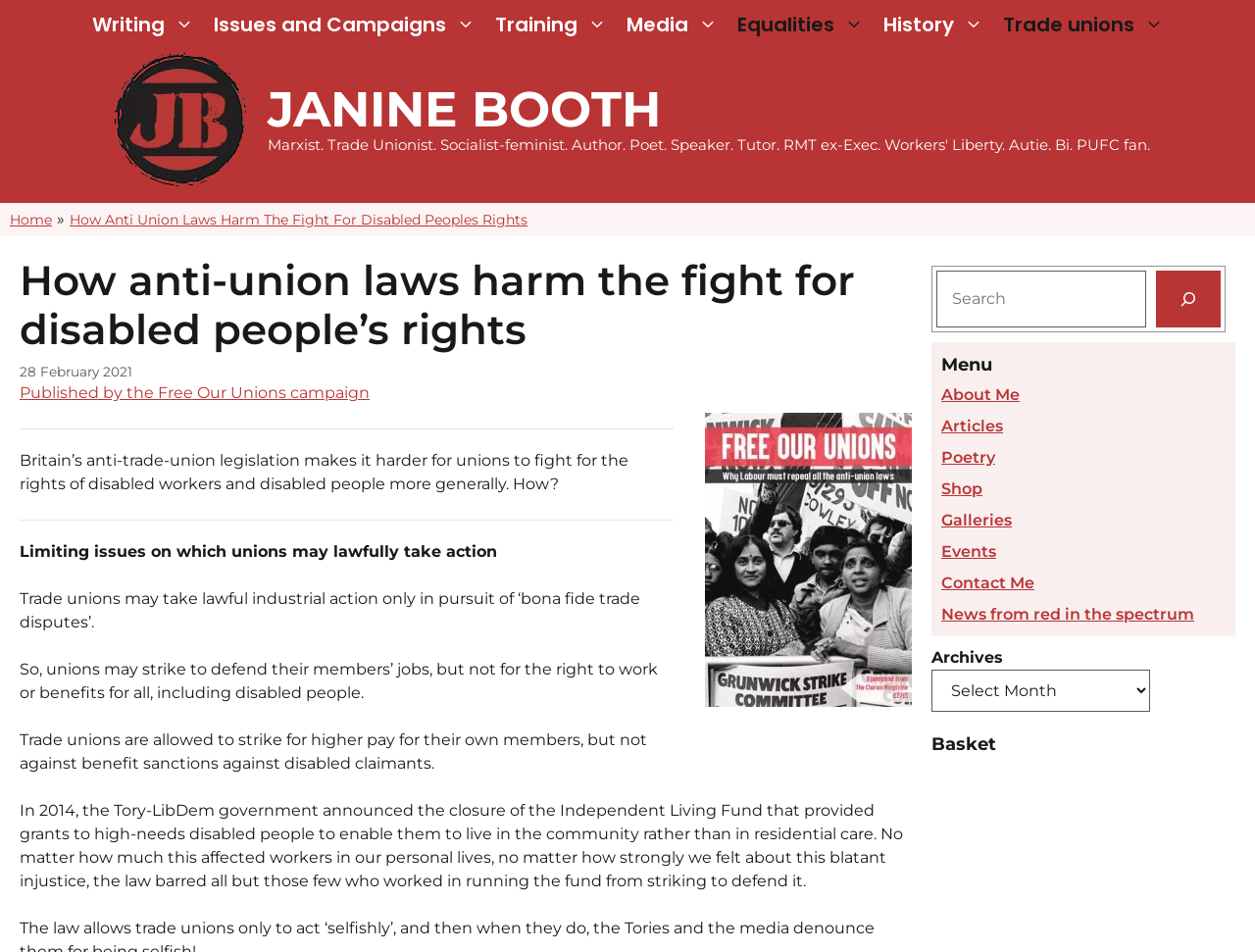Identify the bounding box coordinates of the element to click to follow this instruction: 'Read the article 'How anti-union laws harm the fight for disabled people’s rights''. Ensure the coordinates are four float values between 0 and 1, provided as [left, top, right, bottom].

[0.055, 0.221, 0.42, 0.24]